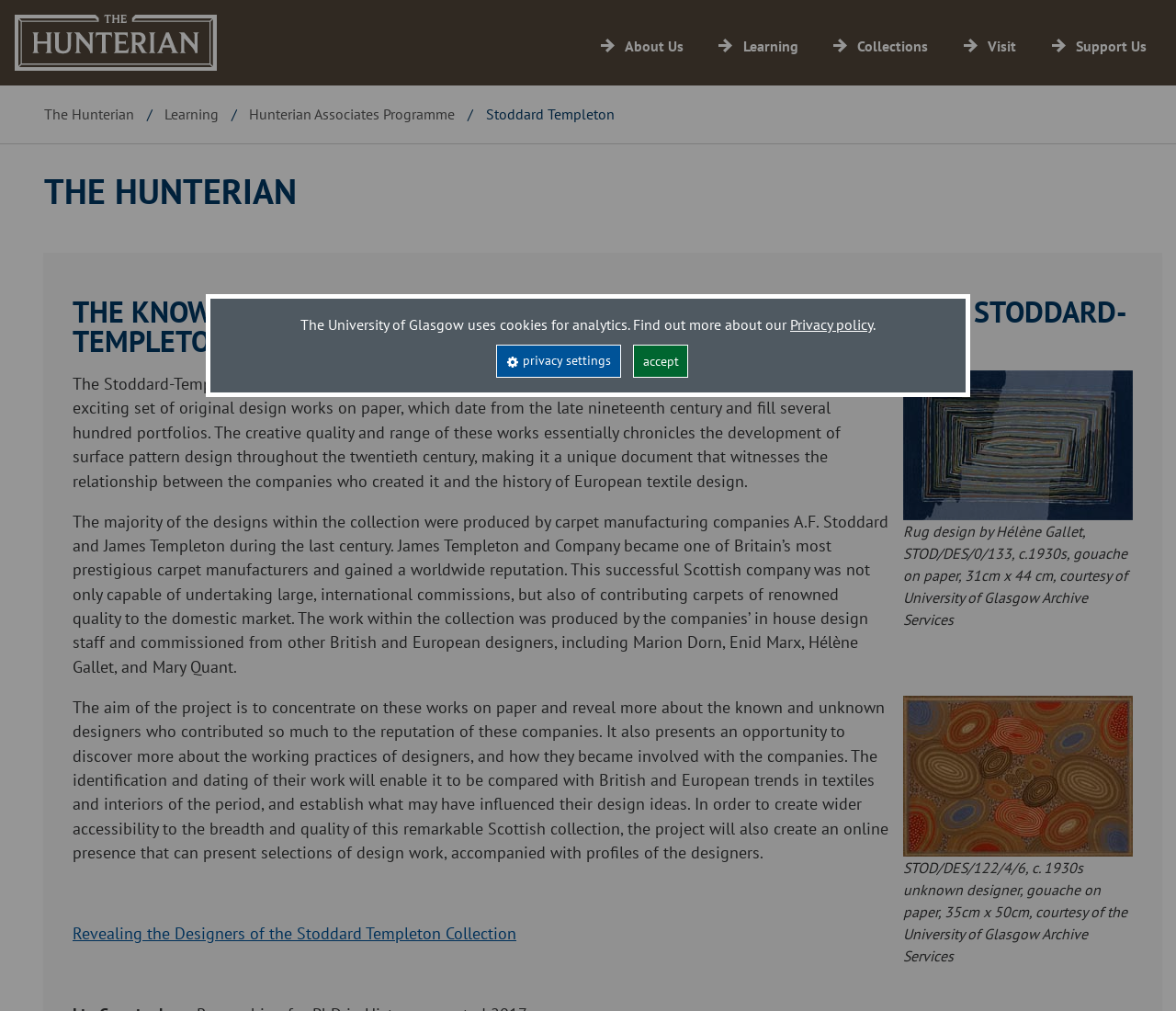Craft a detailed narrative of the webpage's structure and content.

The webpage is about The Hunterian, a museum or gallery affiliated with the University of Glasgow. At the top left corner, there is a navigation menu with a "Skip to main content" option. Below it, there is a University of Glasgow logo and a link to the university's homepage. 

On the top right side, there is a section about cookies and privacy policy, with a button to accept or edit consent. 

The main navigation menu is located below, with links to "About Us", "Learning", "Collections", "Visit", and "Support Us". 

Below the main navigation menu, there is a breadcrumbs navigation section, showing the current page's location within the website's hierarchy. The current page is "Hunterian Associates Programme" under "Learning" and "The Hunterian". 

The main content of the page is divided into two sections. The first section has a heading "THE HUNTERIAN" and a subheading "THE KNOWN AND THE UNKNOWN: REVEALING THE DESIGNERS OF THE STODDARD-TEMPLETON COLLECTION". Below the subheading, there is an image of a rug design, and a paragraph of text describing the Stoddard-Templeton collection, which includes a large set of original design works on paper. 

The second section of the main content has two more paragraphs of text, describing the collection's significance and the project's aim to reveal more about the designers who contributed to the collection. There is also another image of a design work on paper. At the bottom of the page, there is a link to "Revealing the Designers of the Stoddard Templeton Collection".